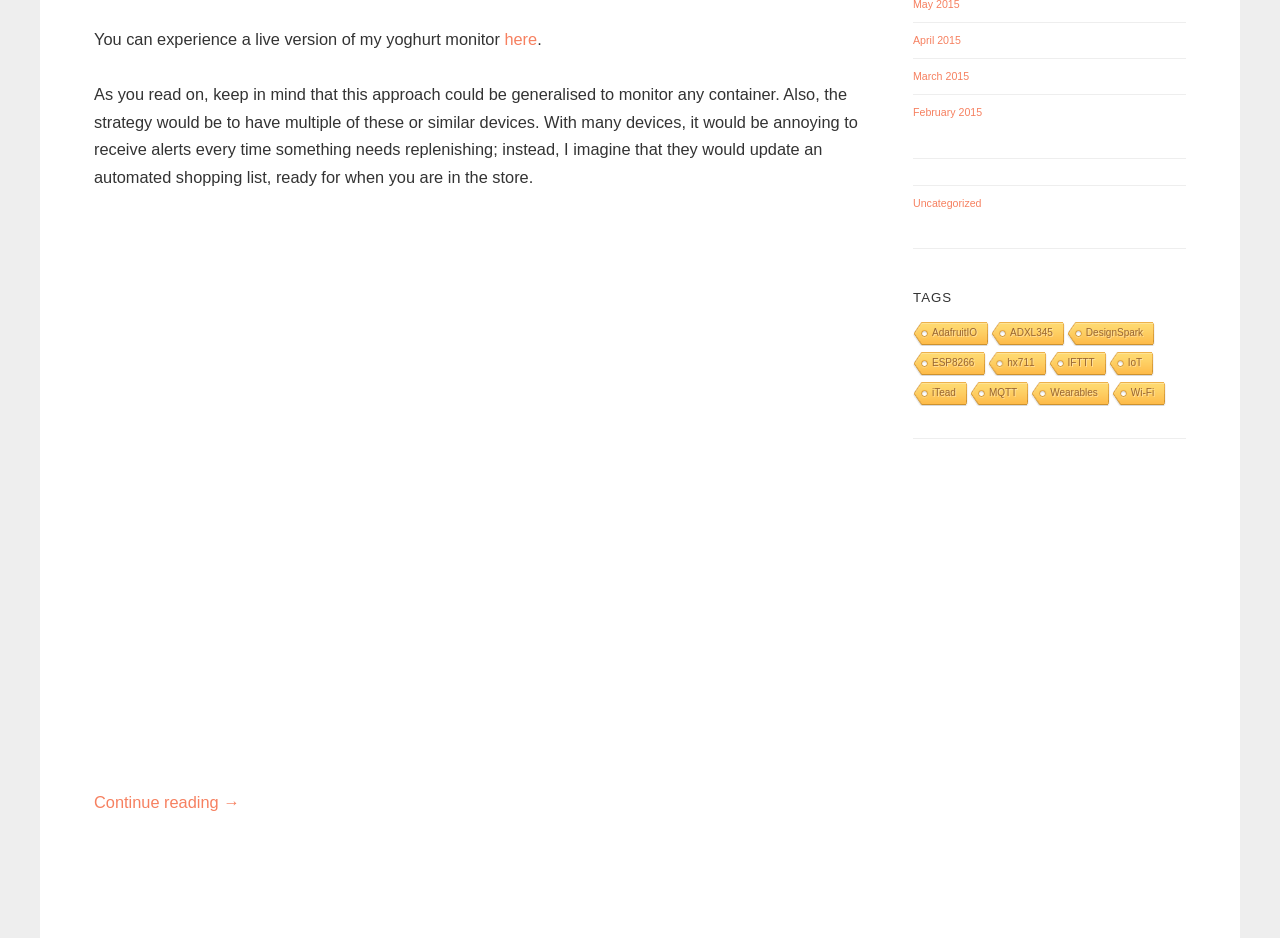Find the bounding box coordinates for the UI element that matches this description: "Wearables".

[0.804, 0.407, 0.866, 0.434]